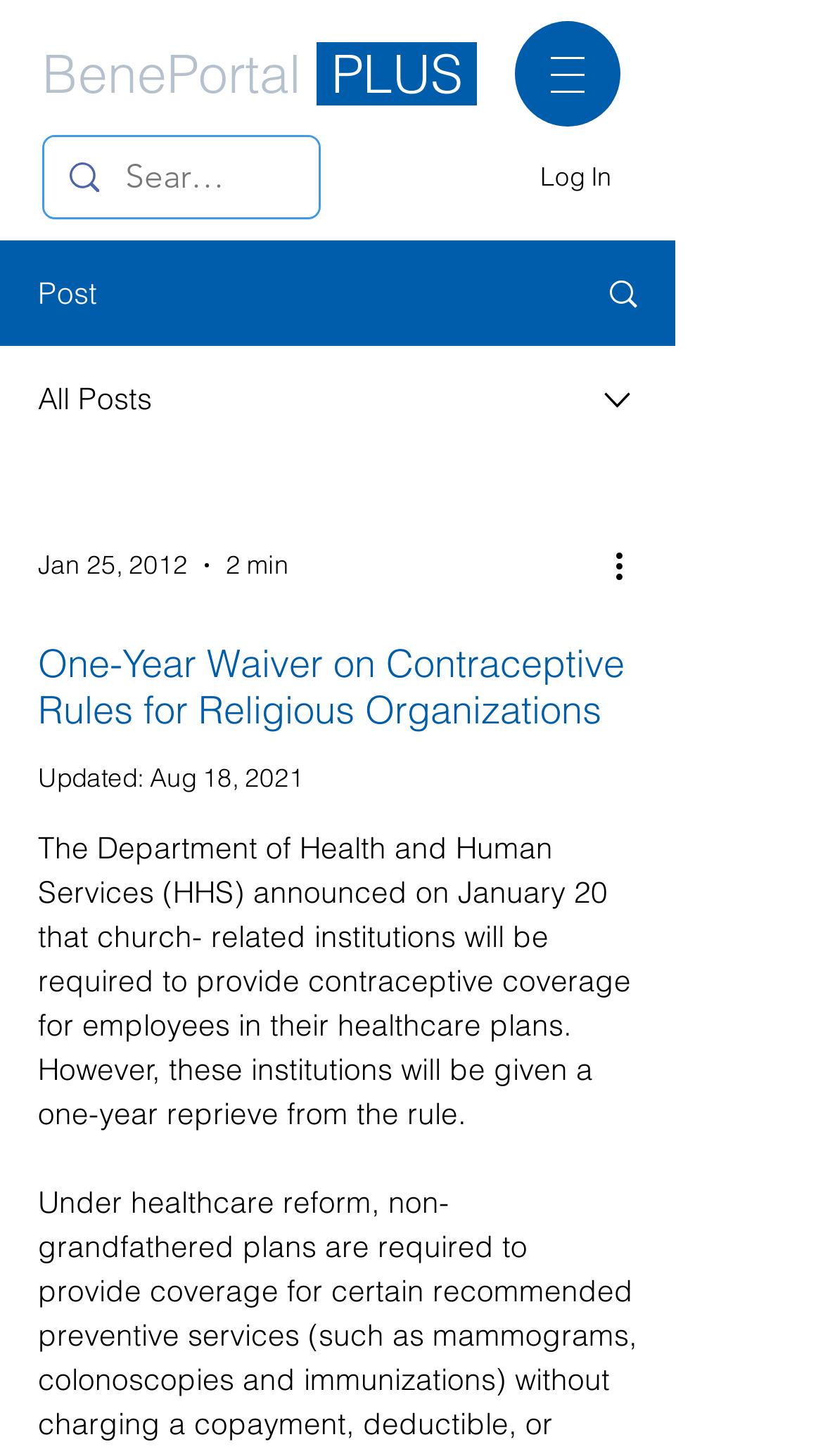How many images are there in the webpage?
Use the information from the screenshot to give a comprehensive response to the question.

I counted the number of image elements within the webpage, which are scattered throughout the navigation section, search box, and article content, so there are 5 images in total.